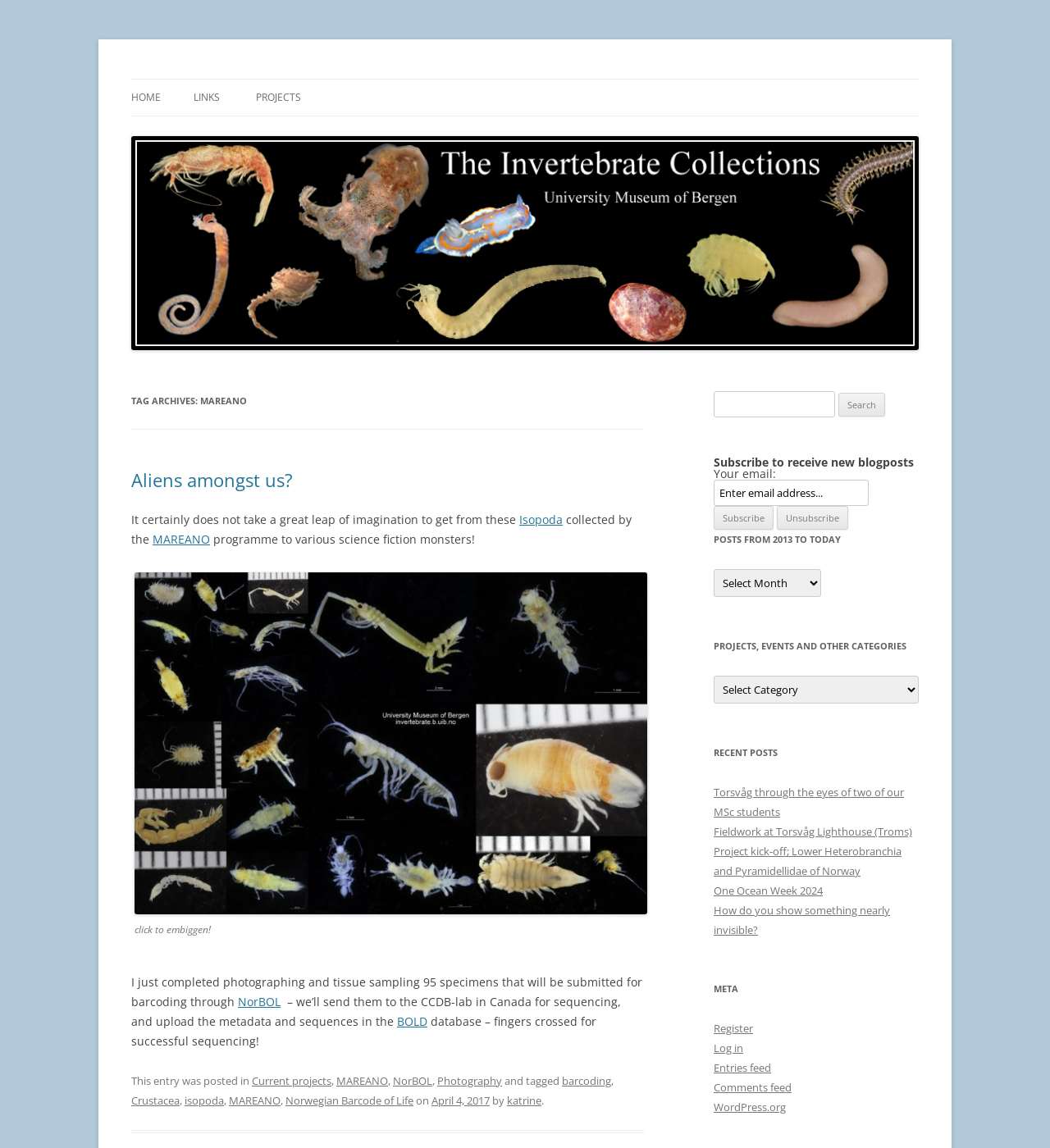Using the element description: "name="subscribe" value="Subscribe"", determine the bounding box coordinates. The coordinates should be in the format [left, top, right, bottom], with values between 0 and 1.

[0.68, 0.44, 0.737, 0.462]